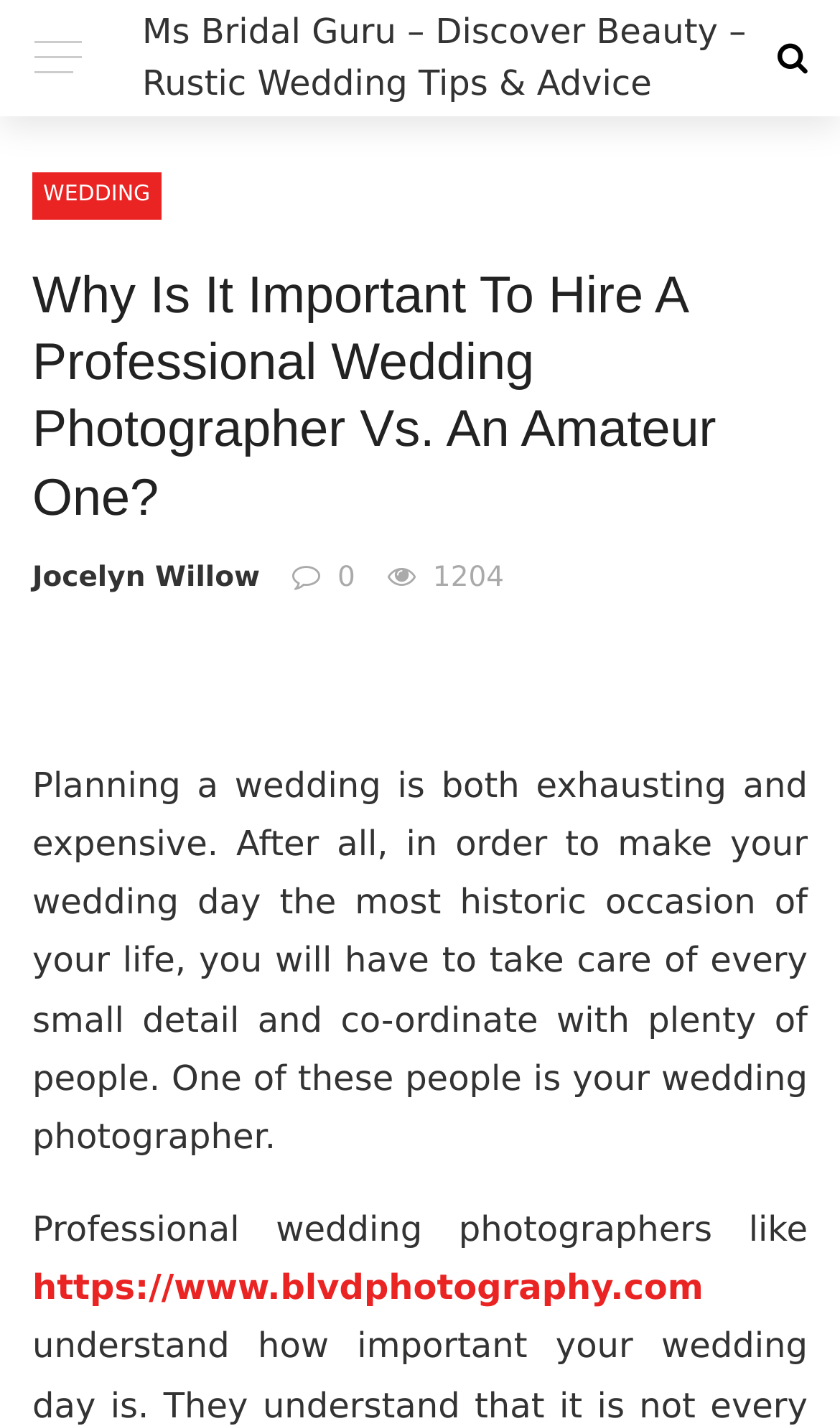What is the number mentioned in the article?
Provide a fully detailed and comprehensive answer to the question.

The number 1204 is mentioned in the article as a standalone text element, but its significance is not clear from the context.